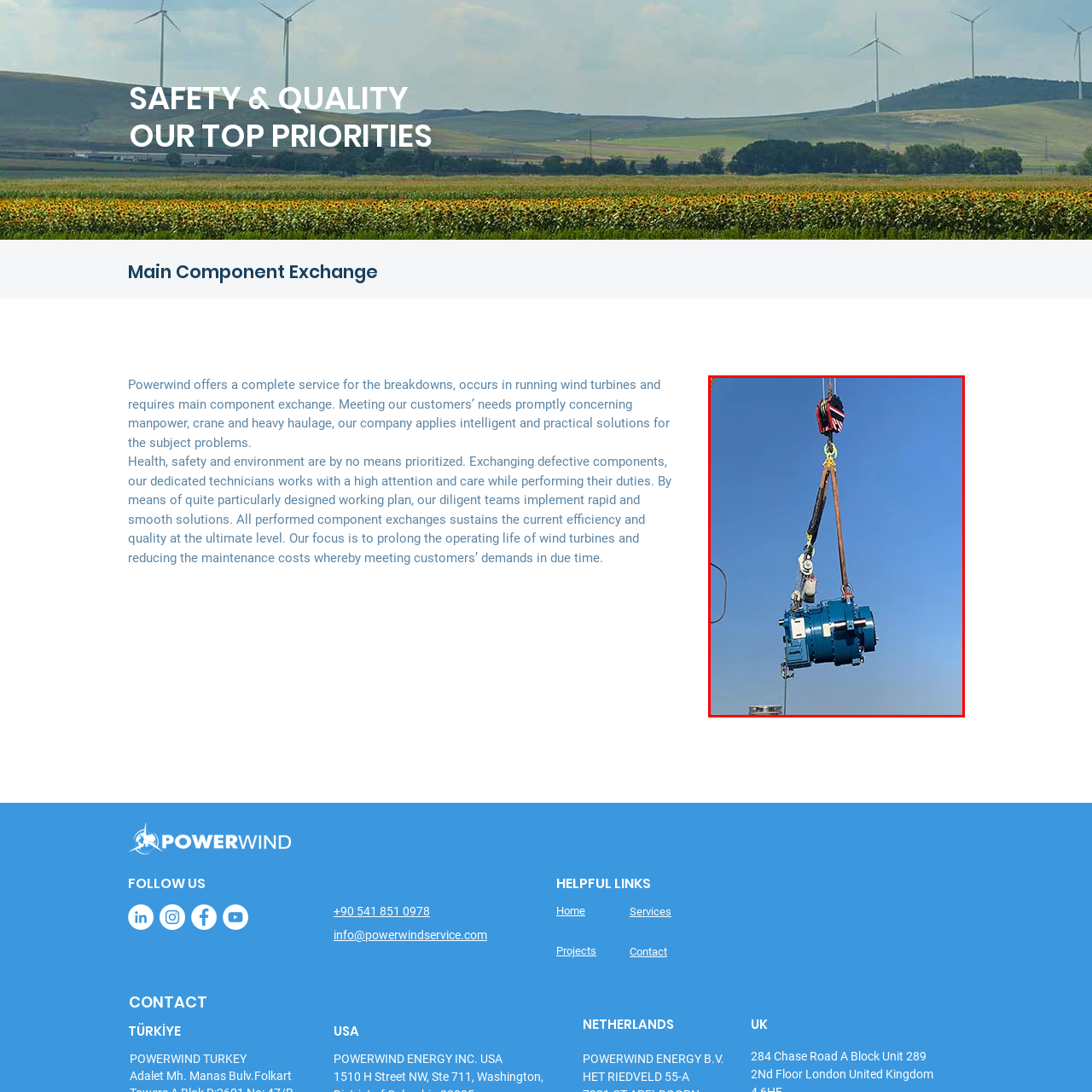What is the purpose of the ropes and pulleys in the image?
Look at the image surrounded by the red border and respond with a one-word or short-phrase answer based on your observation.

To securely attach the component